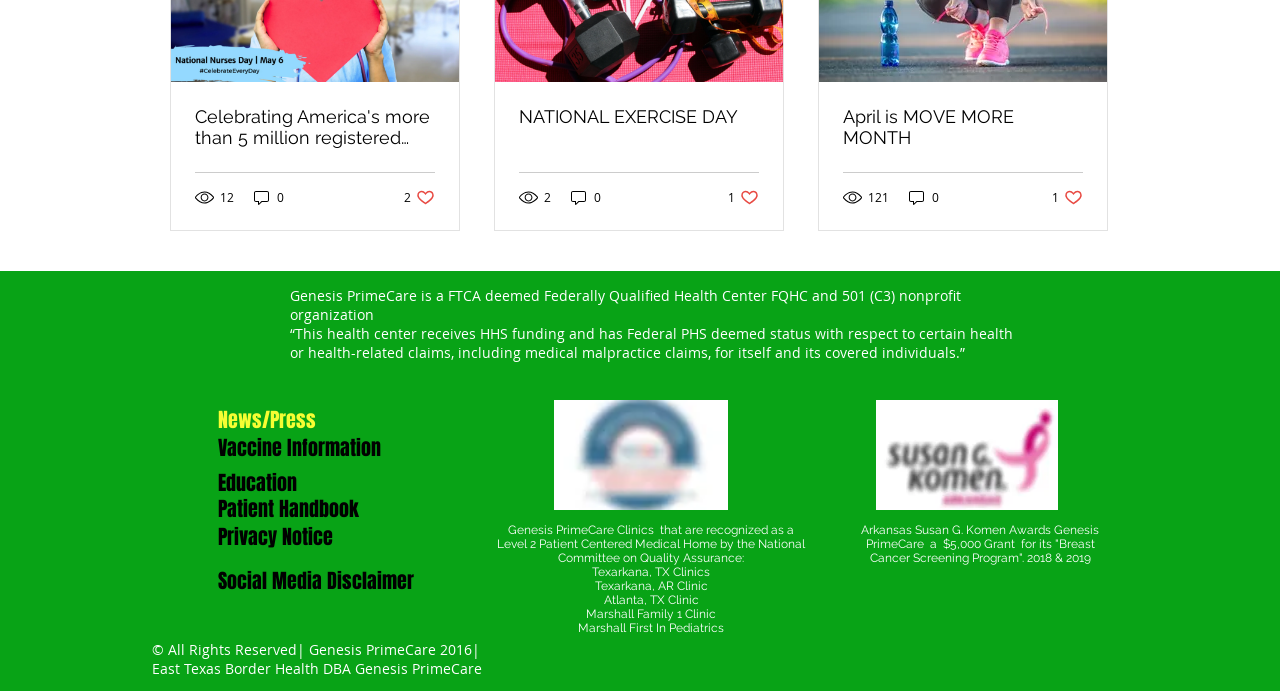Locate the bounding box coordinates of the region to be clicked to comply with the following instruction: "View the 'NATIONAL EXERCISE DAY' post". The coordinates must be four float numbers between 0 and 1, in the form [left, top, right, bottom].

[0.405, 0.154, 0.593, 0.184]